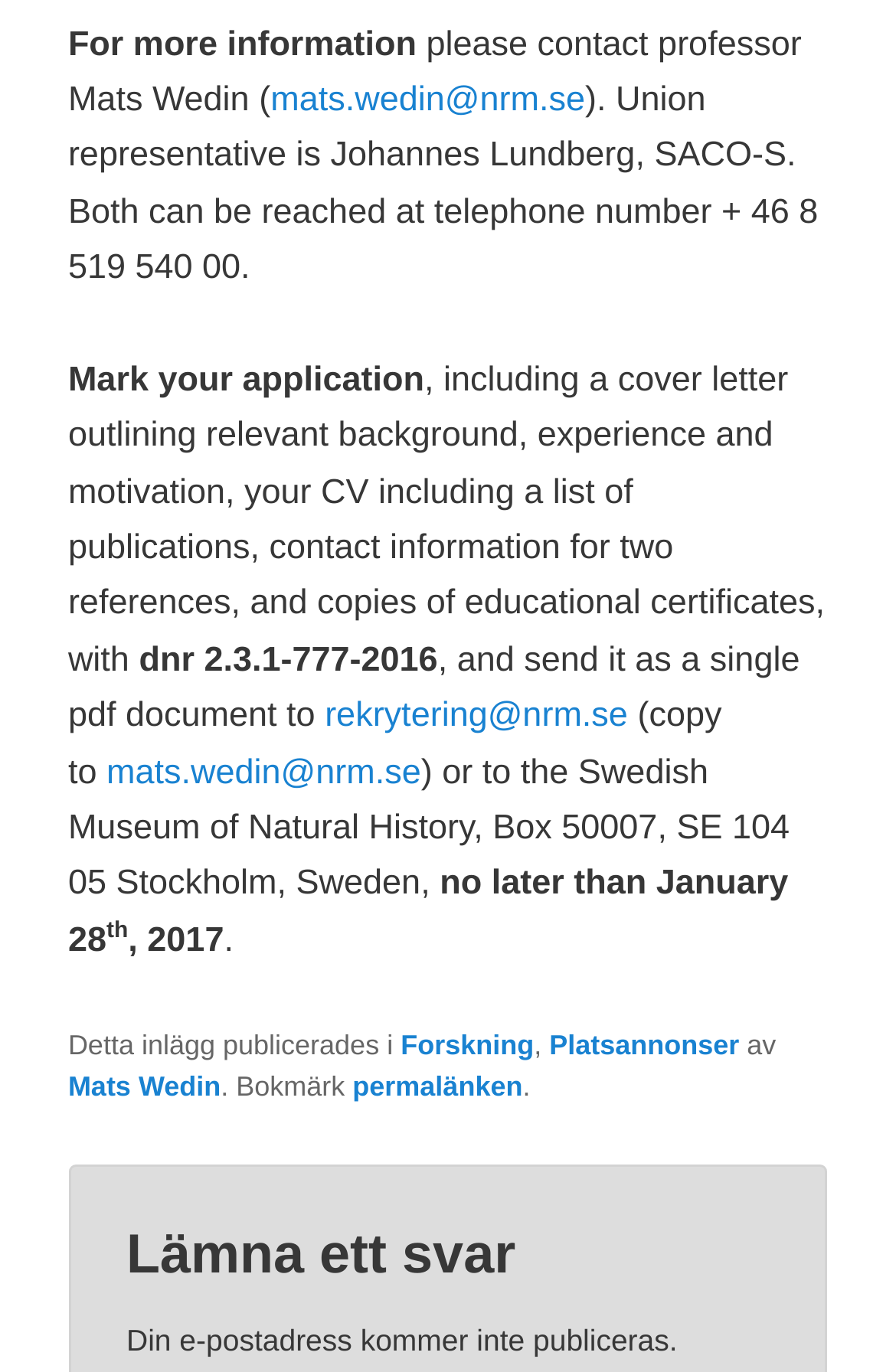Who can be contacted for more information?
Provide an in-depth and detailed explanation in response to the question.

Professor Mats Wedin is mentioned in the text as the person to contact for more information, along with his email address 'mats.wedin@nrm.se'.